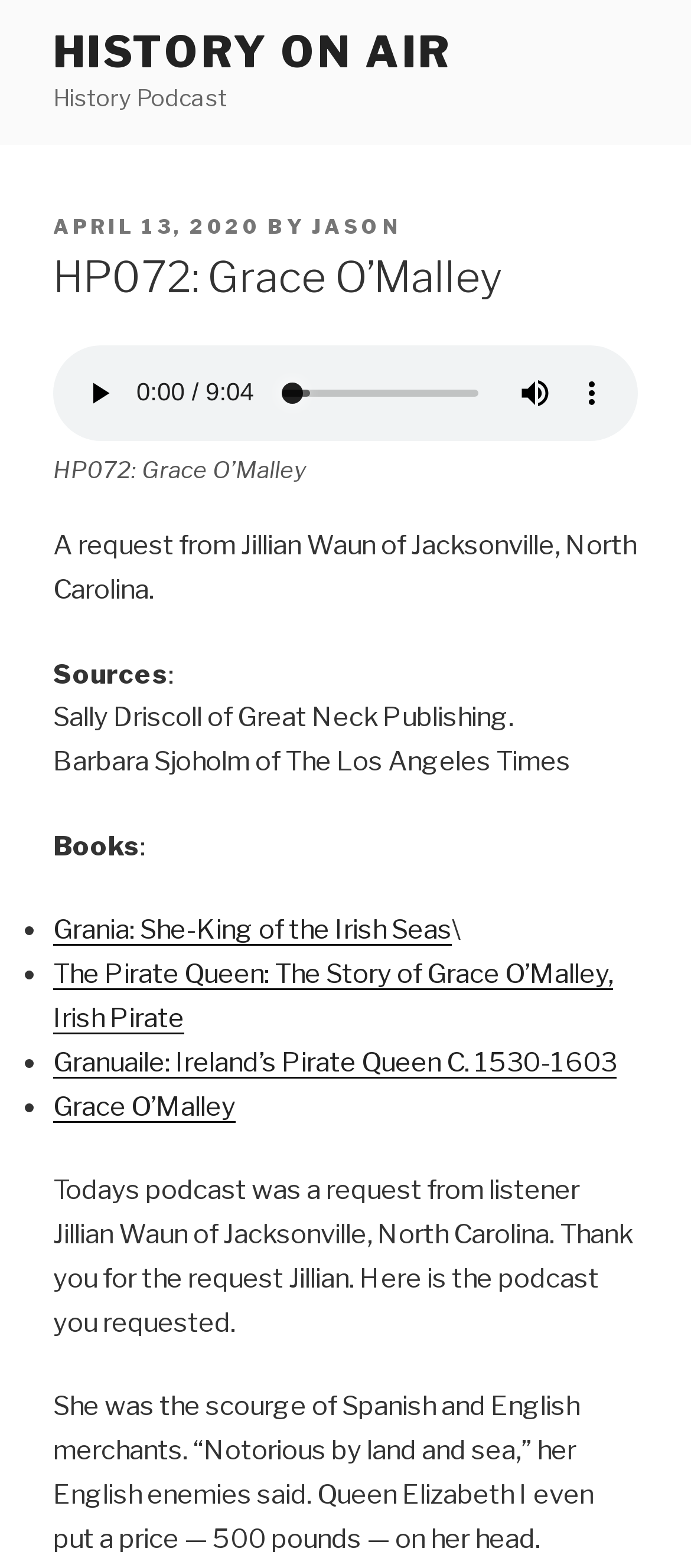Using the information from the screenshot, answer the following question thoroughly:
Who is the author of the book 'Grania: She-King of the Irish Seas'?

The webpage provides a list of books related to the podcast, including 'Grania: She-King of the Irish Seas'. However, the author of this book is not mentioned on the webpage.